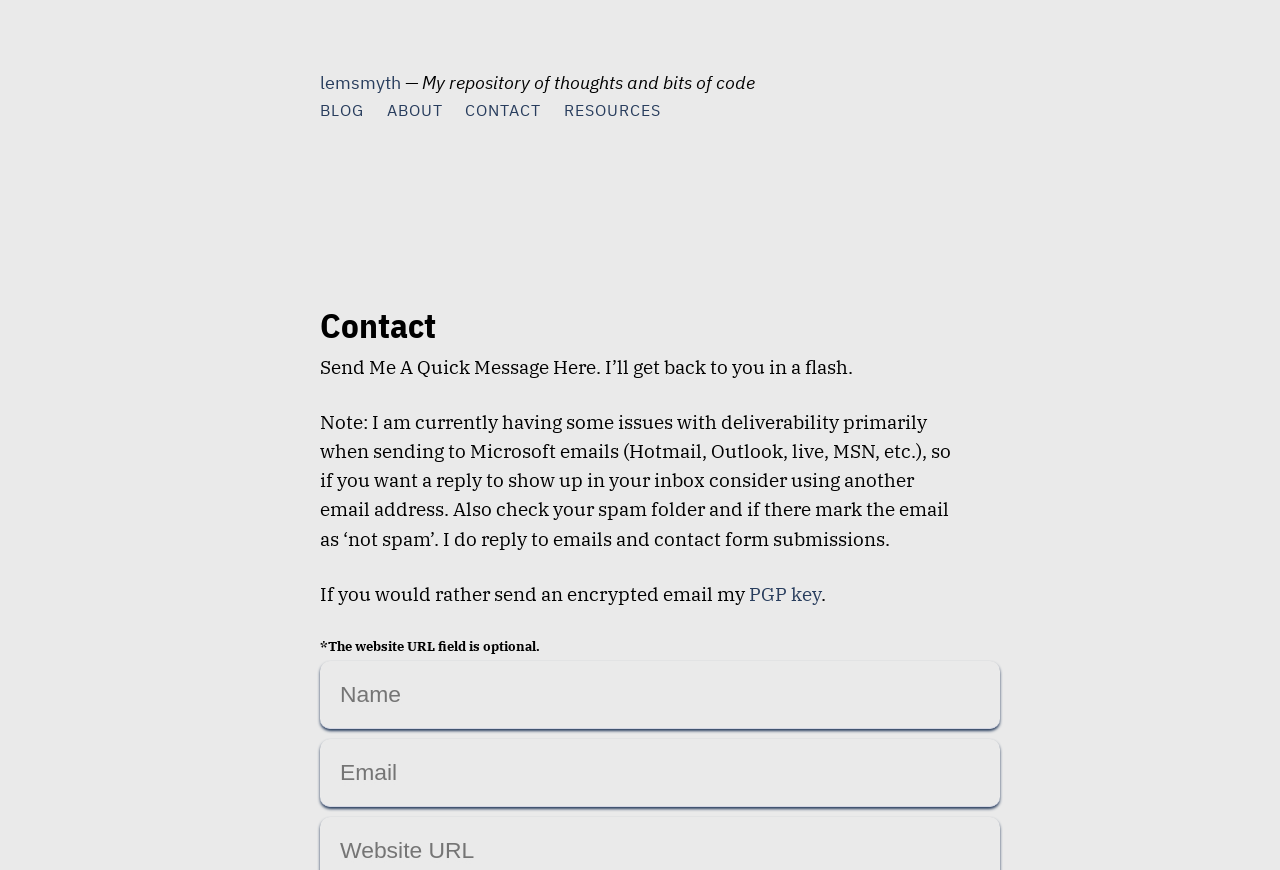Describe all the key features of the webpage in detail.

This webpage is a contact form page with a title "Contact Me" and a subtitle "Get in contact easily, just fill in the form and I’ll get back to you in a flash." At the top left, there is a link to the website's homepage labeled "lemsmyth" and a brief description of the website "— My repository of thoughts and bits of code" next to it. Below these elements, there are four navigation links: "BLOG", "ABOUT", "CONTACT", and "RESOURCES", aligned horizontally.

The main content of the page is divided into two sections. The first section has a heading "Contact" and a brief introduction "Send Me A Quick Message Here. I’ll get back to you in a flash." Below this introduction, there is a note about potential issues with email deliverability and a suggestion to use an alternative email address.

The second section is a contact form with three input fields: "Your Name" and "Your best contact email address!" which are both required, and an optional "website URL" field. Above the input fields, there is a heading "*The website URL field is optional." Additionally, there is a link to the website's PGP key, allowing users to send encrypted emails.

Overall, the webpage is focused on providing a simple and easy way for users to get in touch with the website owner, with a brief introduction and some additional information about email deliverability and encryption options.